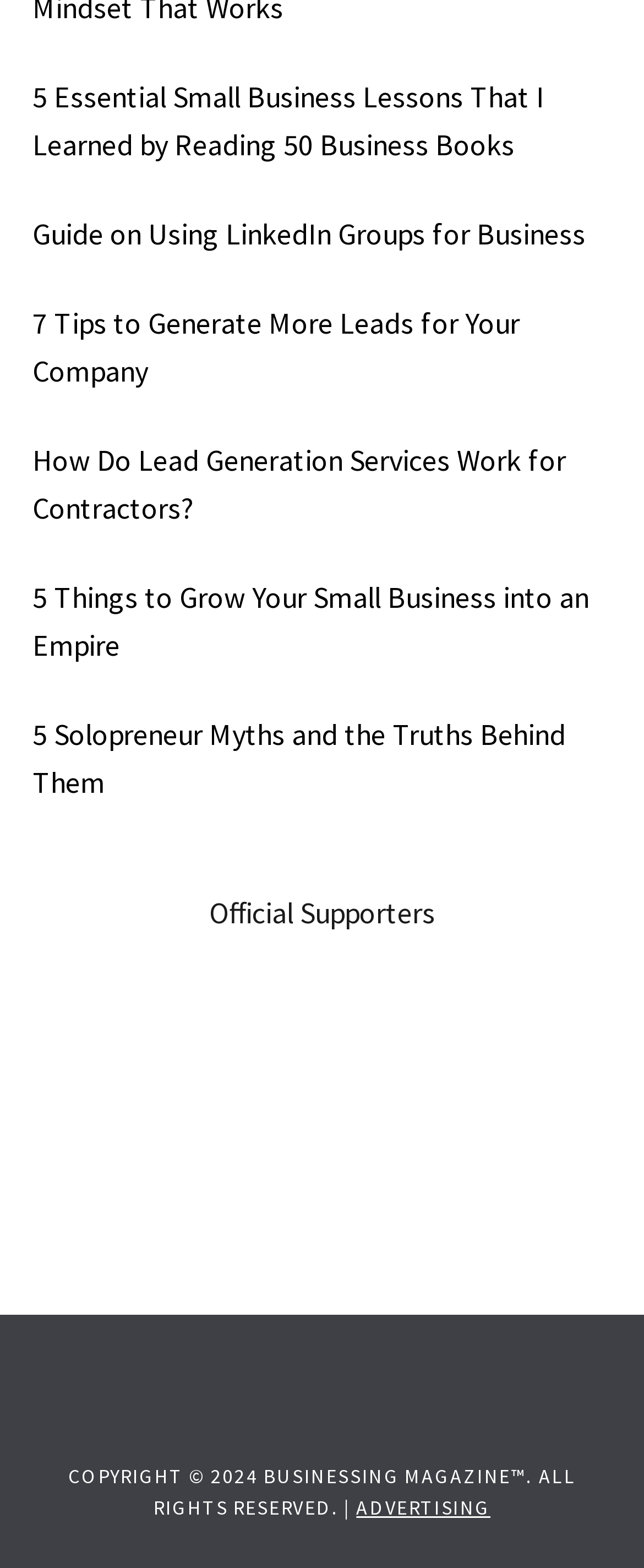Provide a single word or phrase to answer the given question: 
What is the name of the company with the link at the bottom right?

Smith Farms Custom Furniture